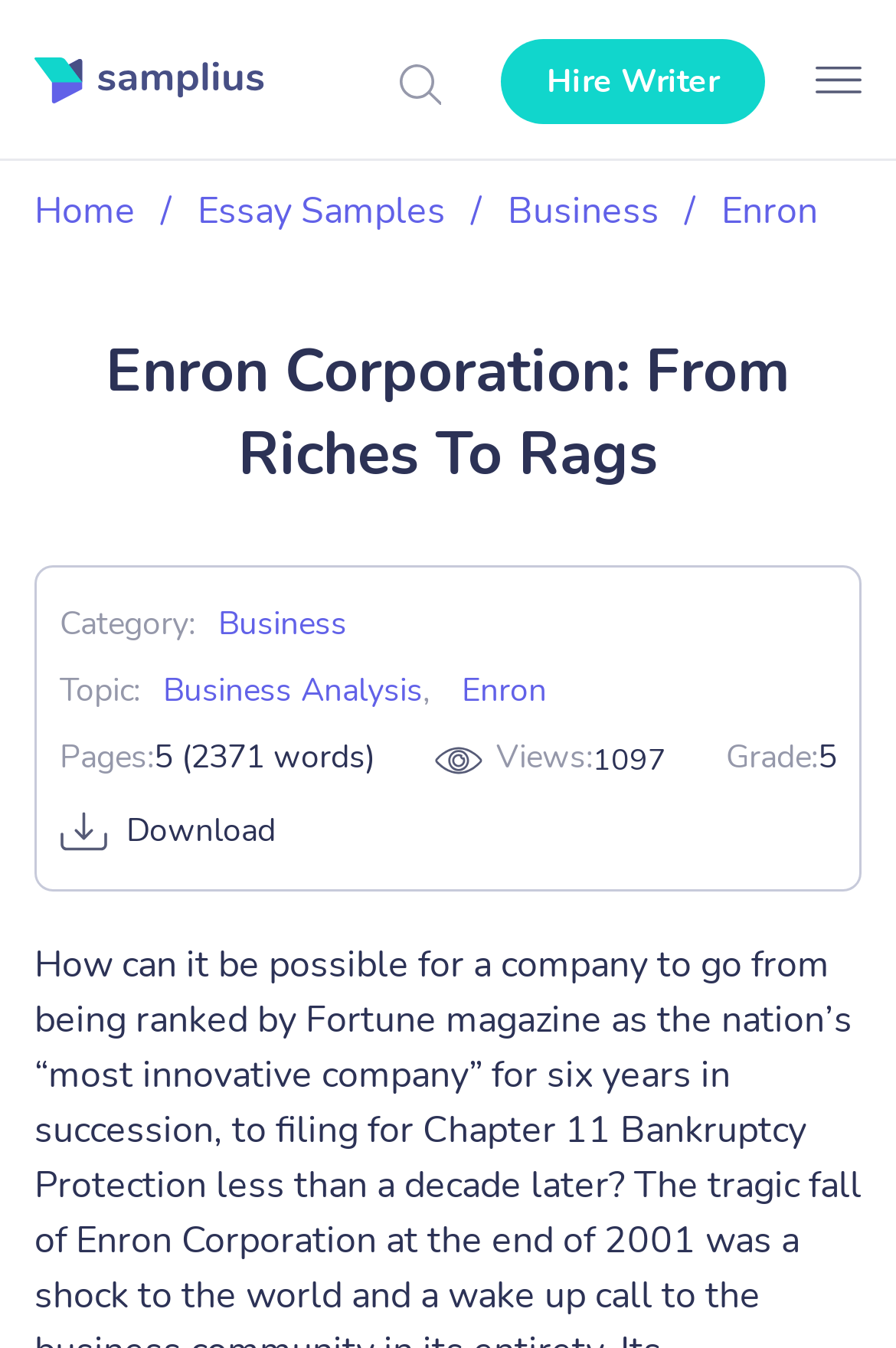How many pages does the essay have?
Give a comprehensive and detailed explanation for the question.

I found the number of pages by looking at the 'Pages:' label and its corresponding text '5 (2371 words)'.